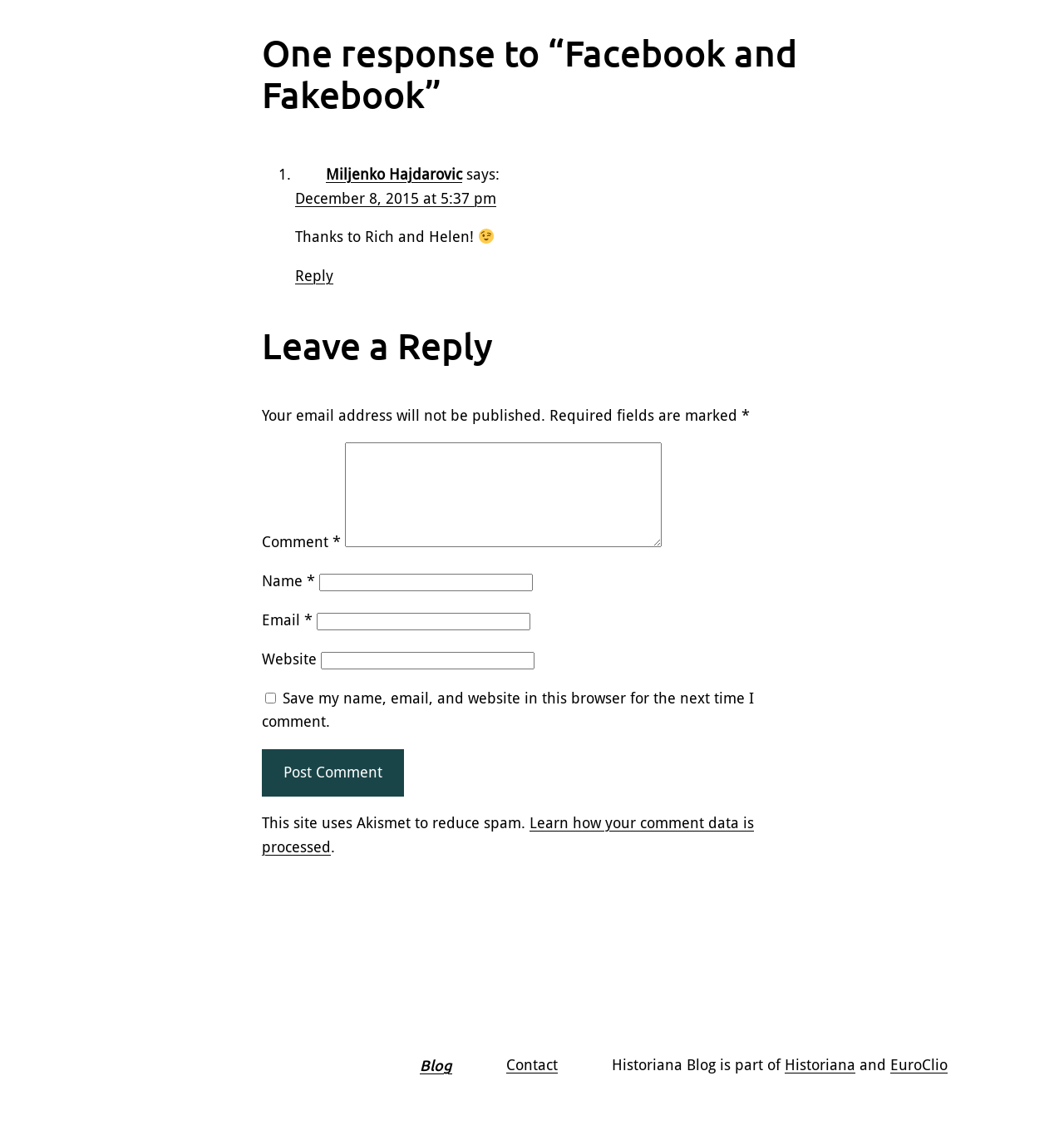Please locate the bounding box coordinates of the element that should be clicked to achieve the given instruction: "Reply to Miljenko Hajdarovic".

[0.277, 0.233, 0.313, 0.249]